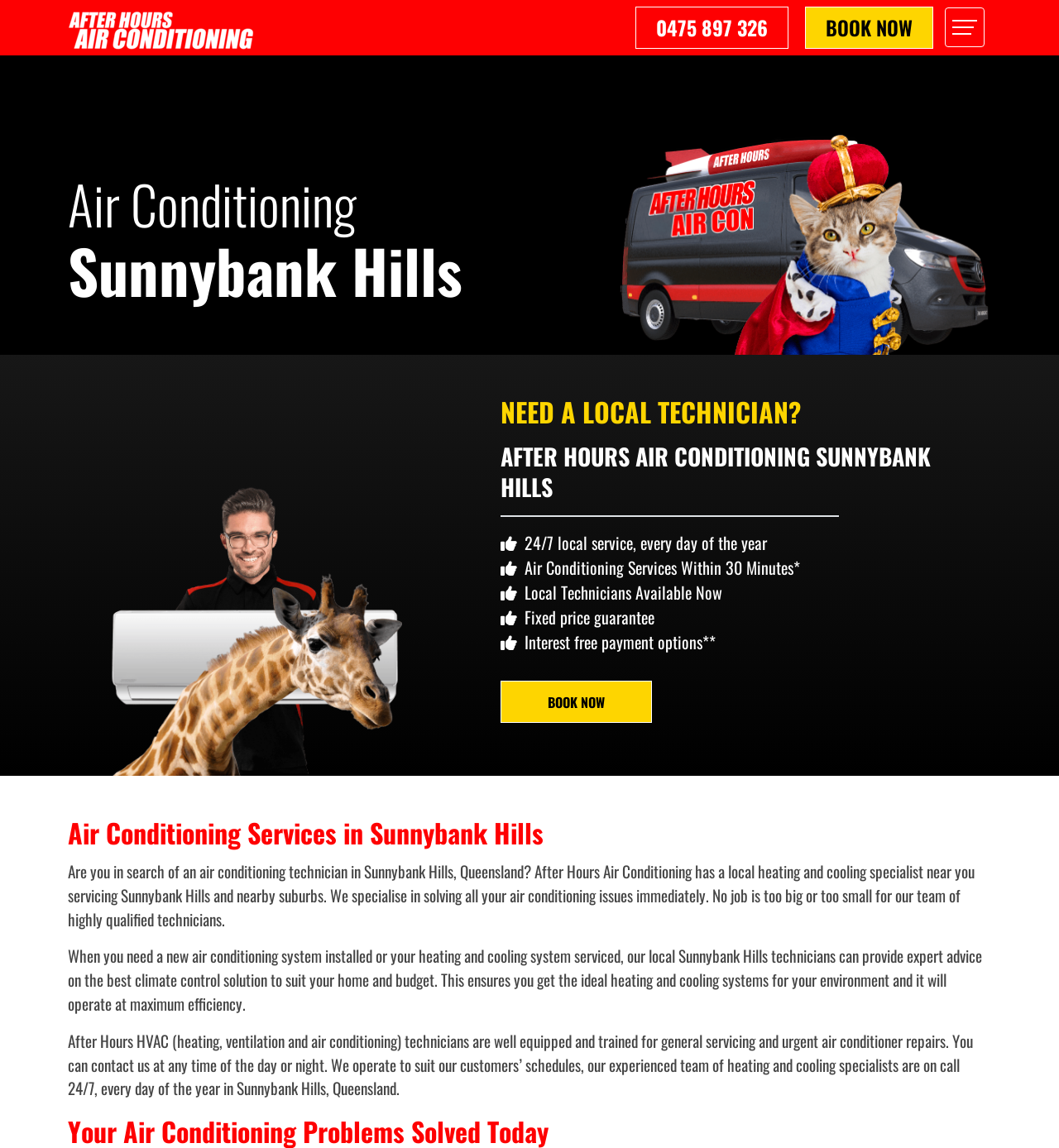What is the purpose of the image of the van?
Examine the webpage screenshot and provide an in-depth answer to the question.

I found this image by looking at the section of the webpage that shows images related to After Hours Air Conditioning. The image of the van suggests that it is a company vehicle, and its purpose is to show the company's presence and availability in the area.